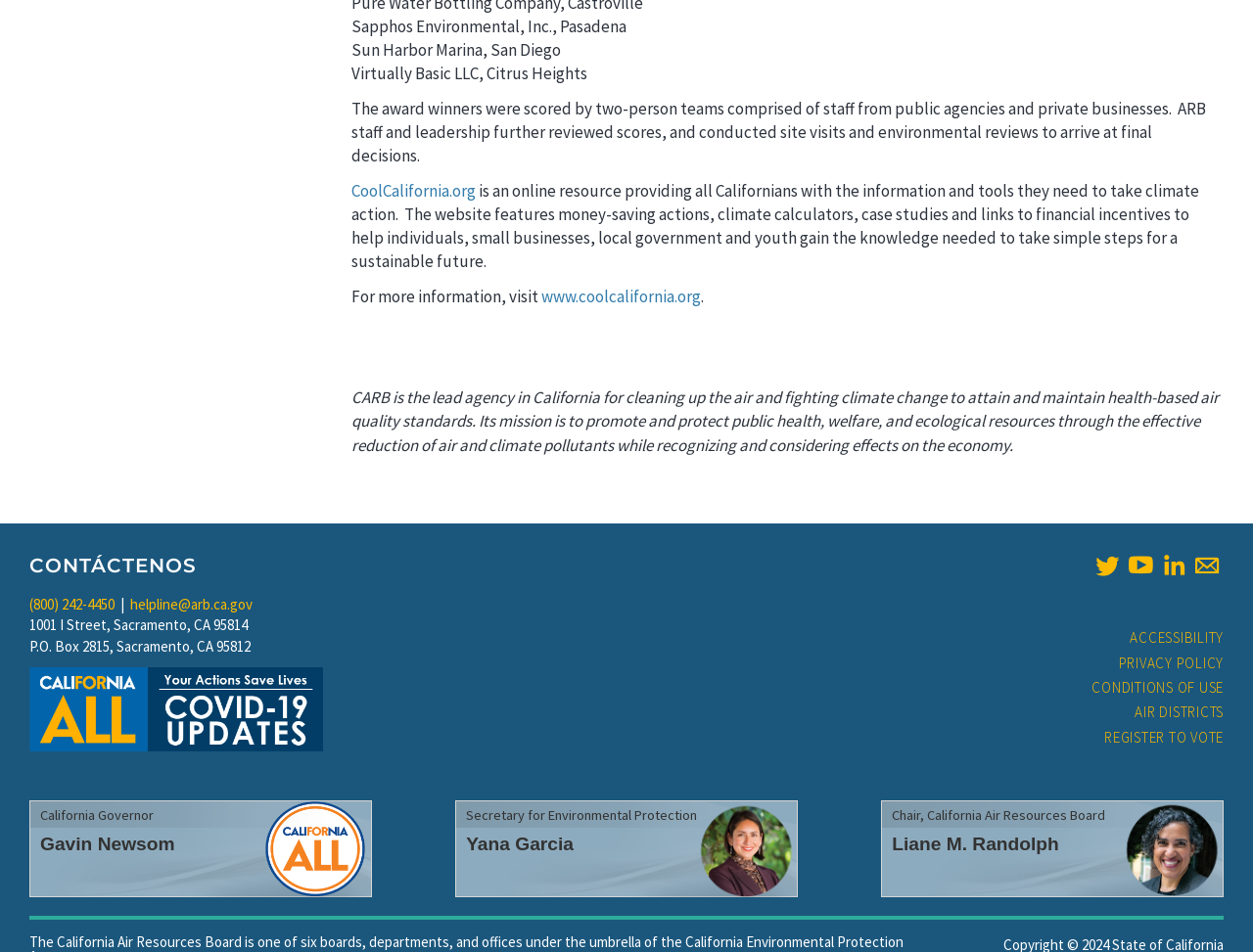Predict the bounding box coordinates of the area that should be clicked to accomplish the following instruction: "email helpline". The bounding box coordinates should consist of four float numbers between 0 and 1, i.e., [left, top, right, bottom].

[0.104, 0.625, 0.202, 0.644]